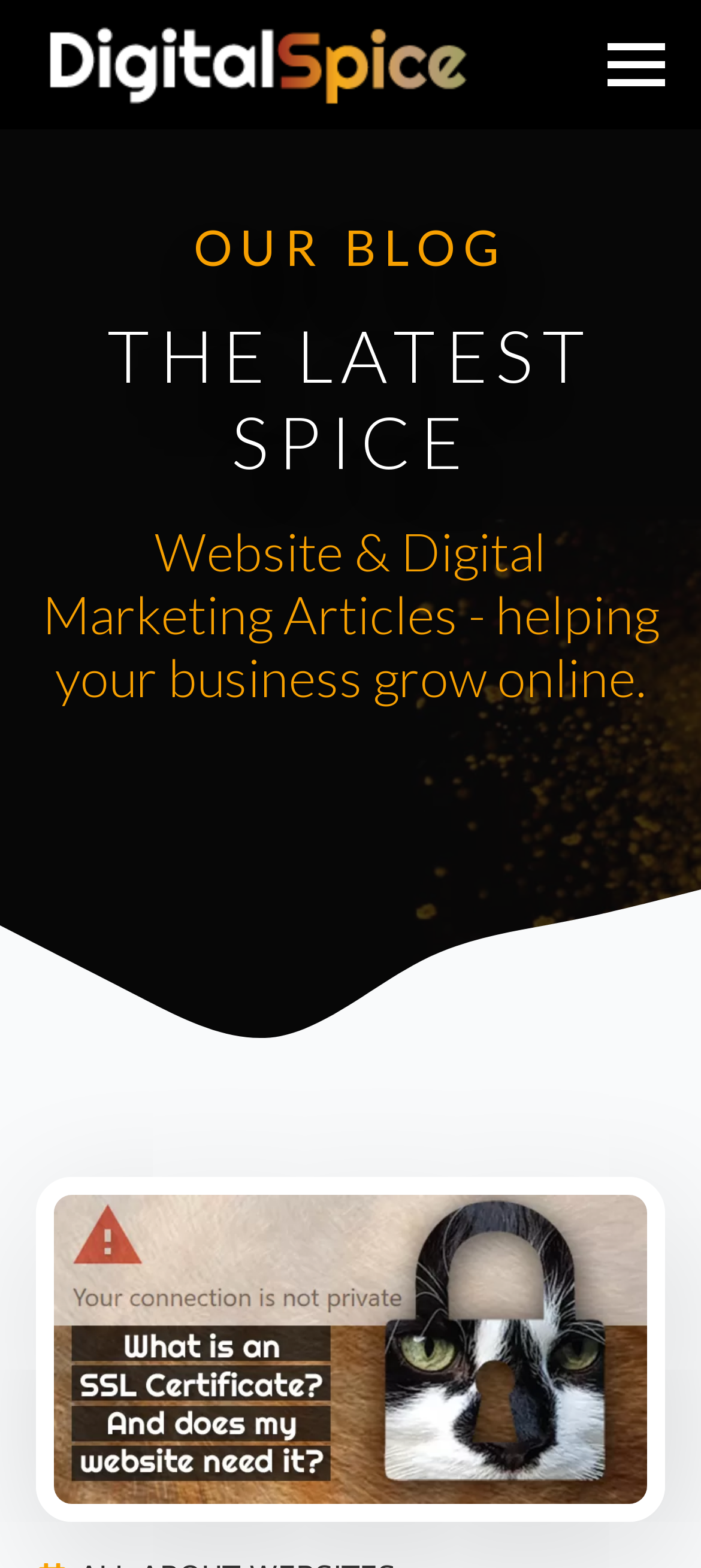Using the information from the screenshot, answer the following question thoroughly:
What is the purpose of the button at the bottom right?

I examined the button element at the bottom right of the webpage. The button has an image and the text 'Back to top', which suggests that its purpose is to allow users to scroll back to the top of the webpage.